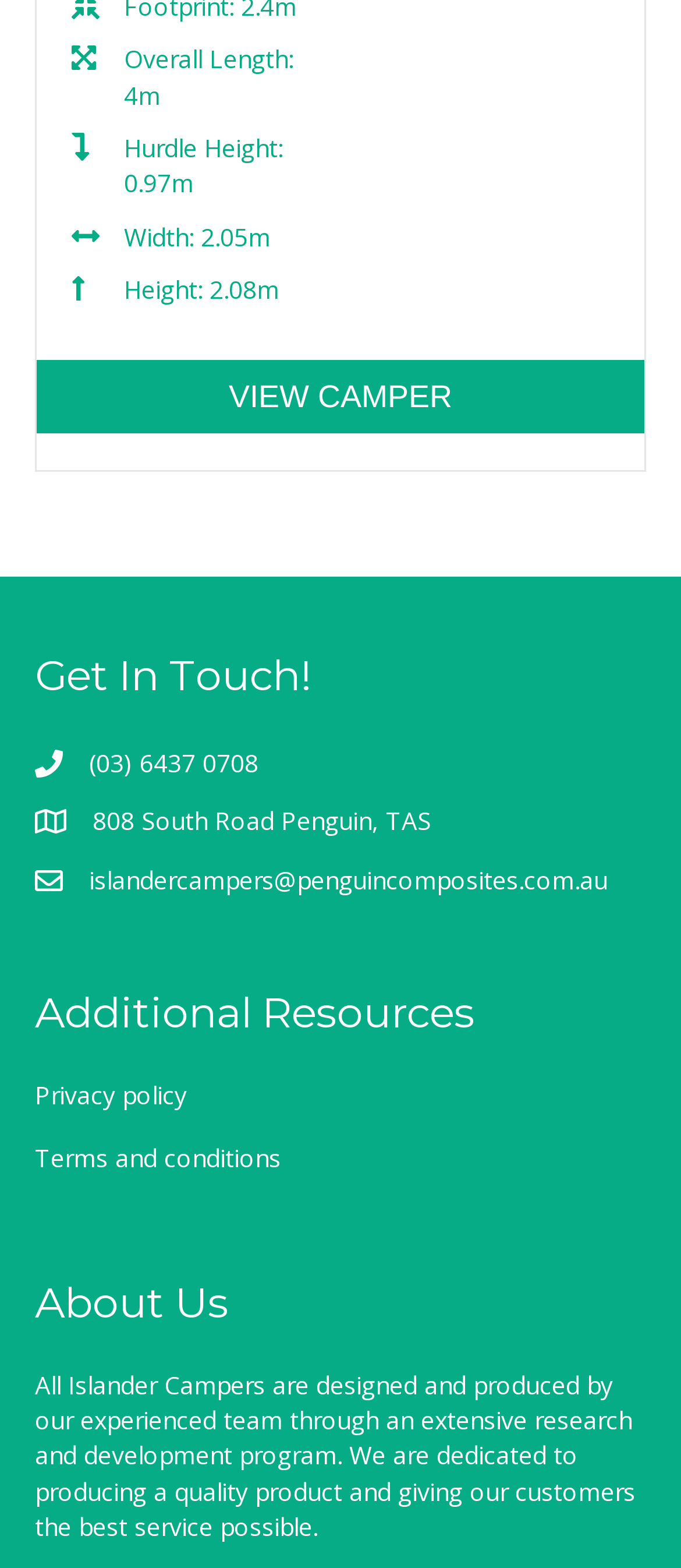What is the company's email address?
Using the information from the image, answer the question thoroughly.

The company's email address can be found in the 'Get In Touch!' section, where it is listed as 'islandercampers@penguincomposites.com.au'.